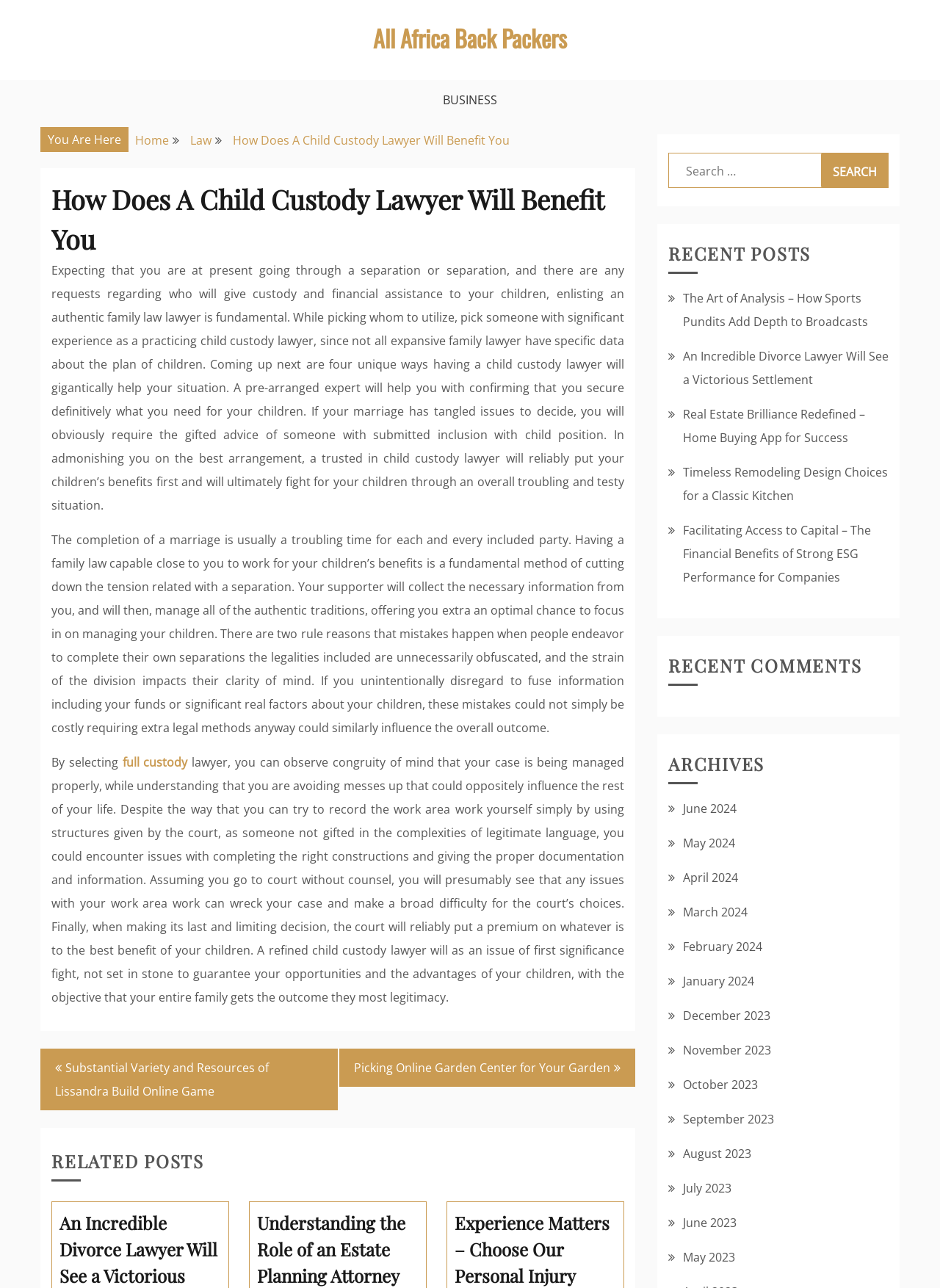Show the bounding box coordinates for the HTML element as described: "All Africa Back Packers".

[0.397, 0.016, 0.603, 0.043]